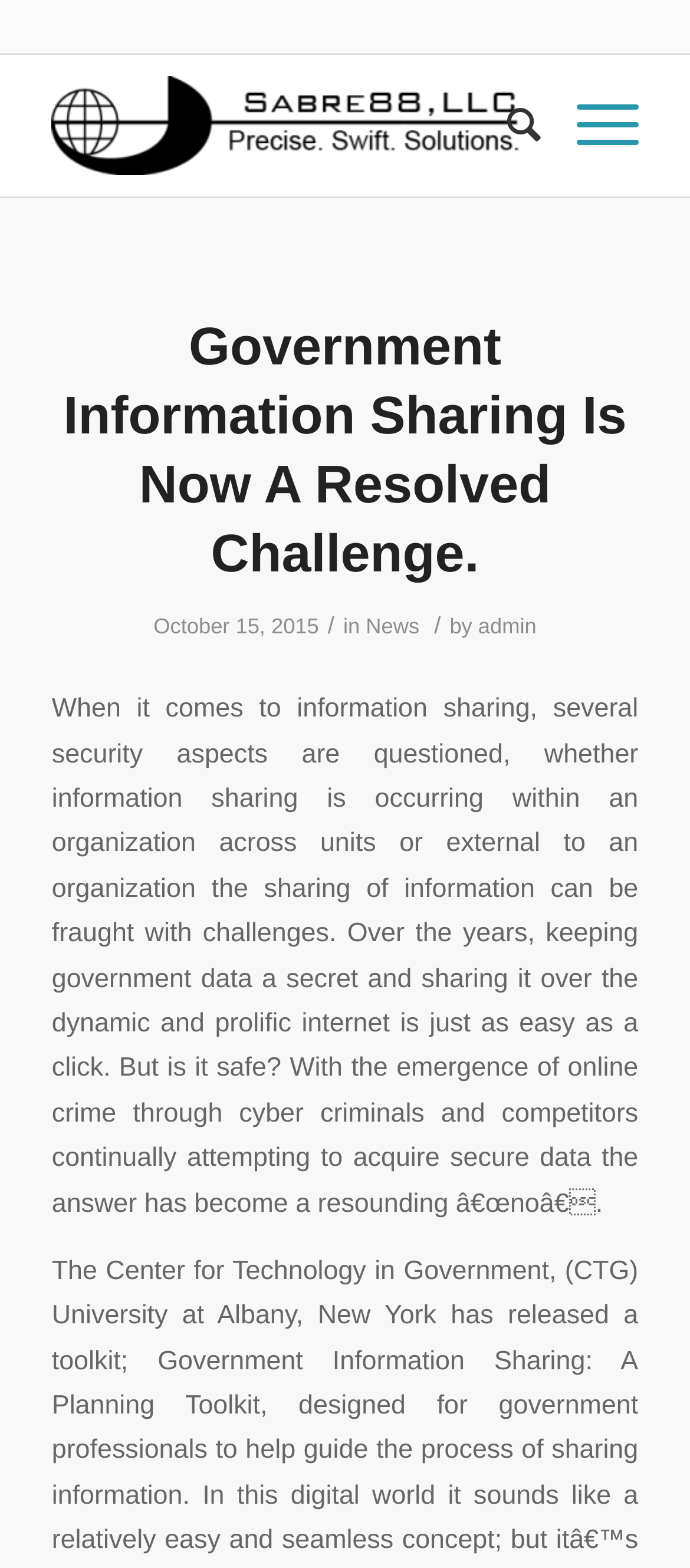What is the main challenge in information sharing?
Look at the image and provide a detailed response to the question.

According to the webpage content, the main challenge in information sharing is security, as it can be fraught with challenges and vulnerable to cyber criminals and competitors.